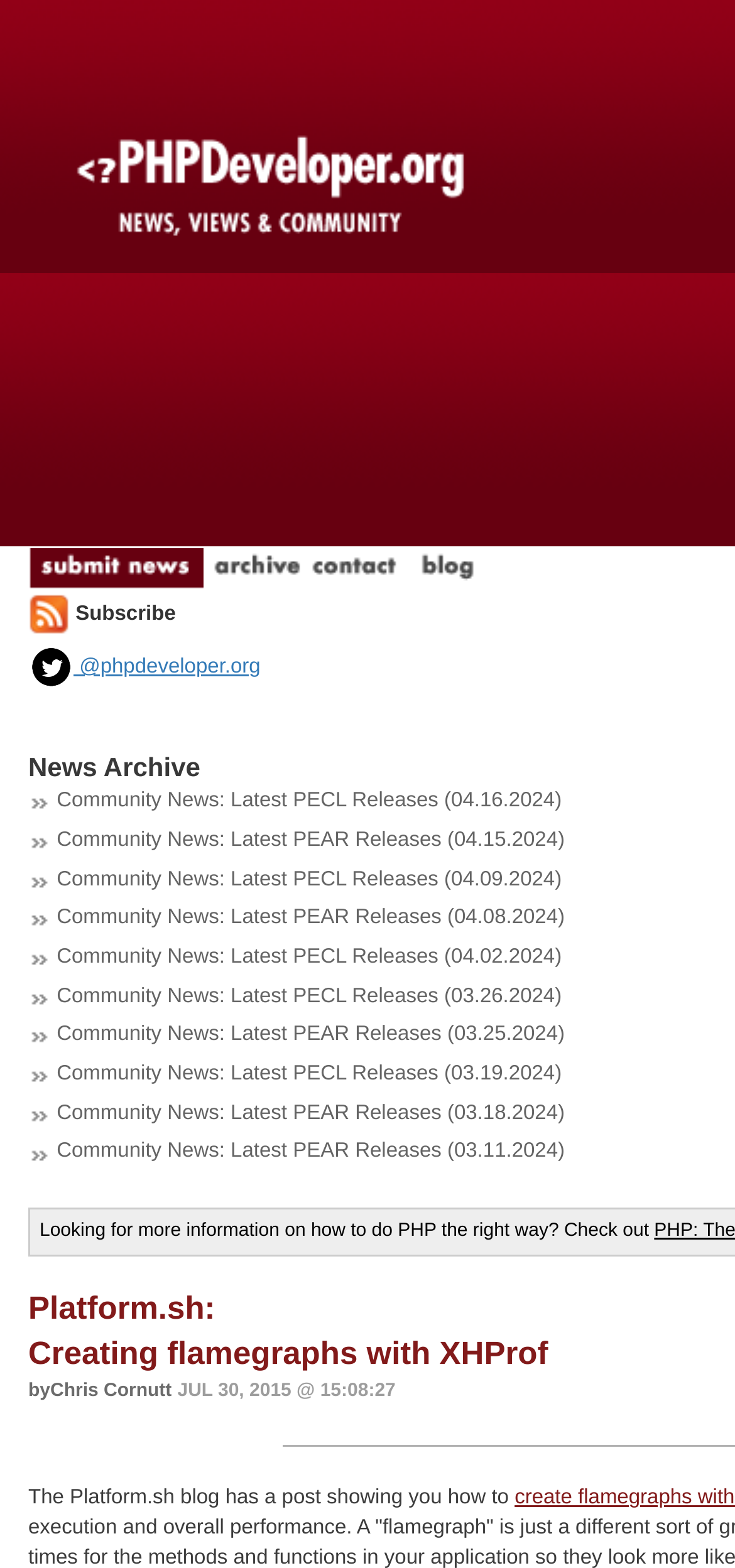Find the bounding box coordinates of the clickable element required to execute the following instruction: "Check out the Platform.sh blog post". Provide the coordinates as four float numbers between 0 and 1, i.e., [left, top, right, bottom].

[0.038, 0.823, 0.746, 0.875]